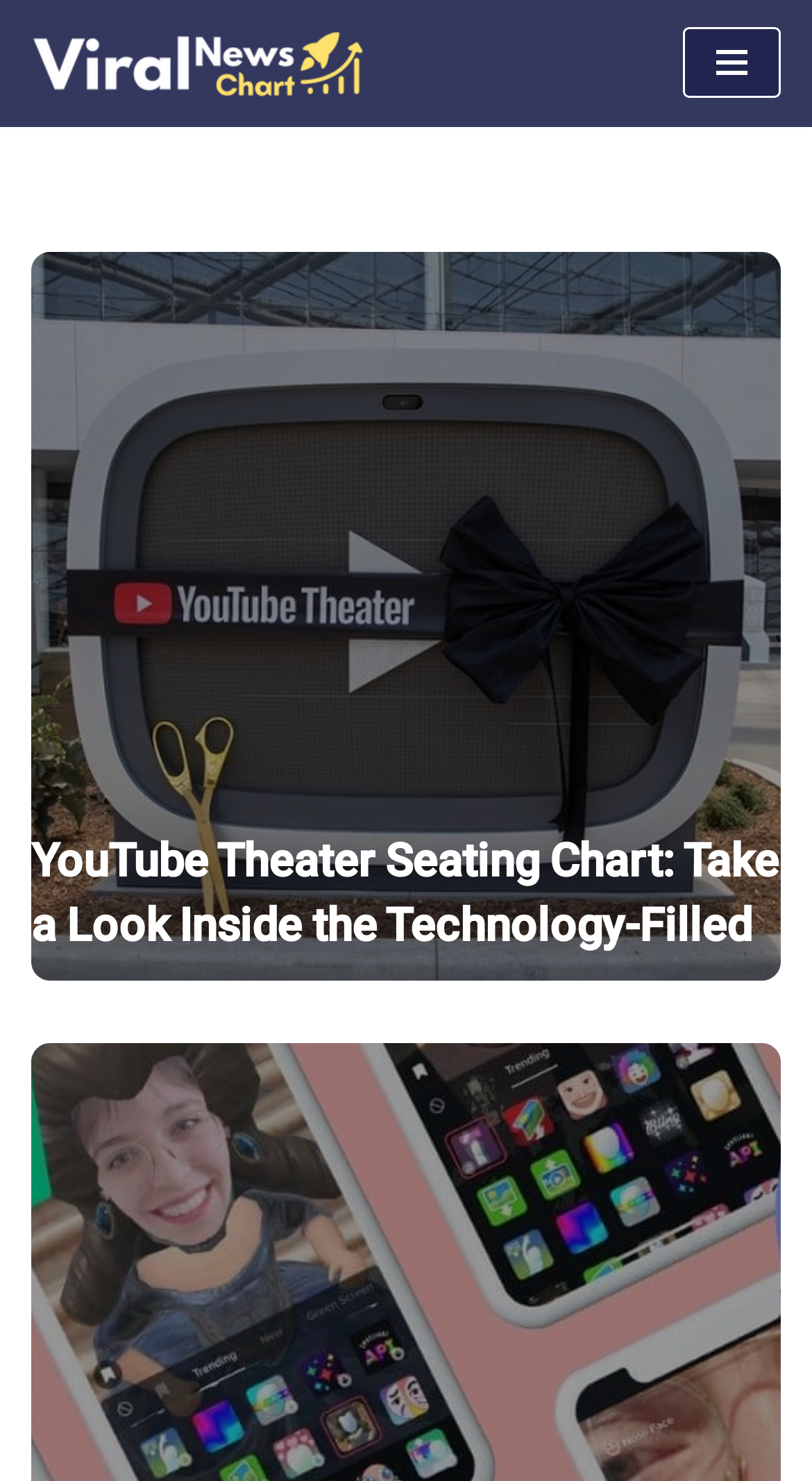Using the information shown in the image, answer the question with as much detail as possible: How many navigation menus are there?

I can see a button labeled 'Navigation Menu' on the top right corner of the webpage, which suggests that there is only one navigation menu.